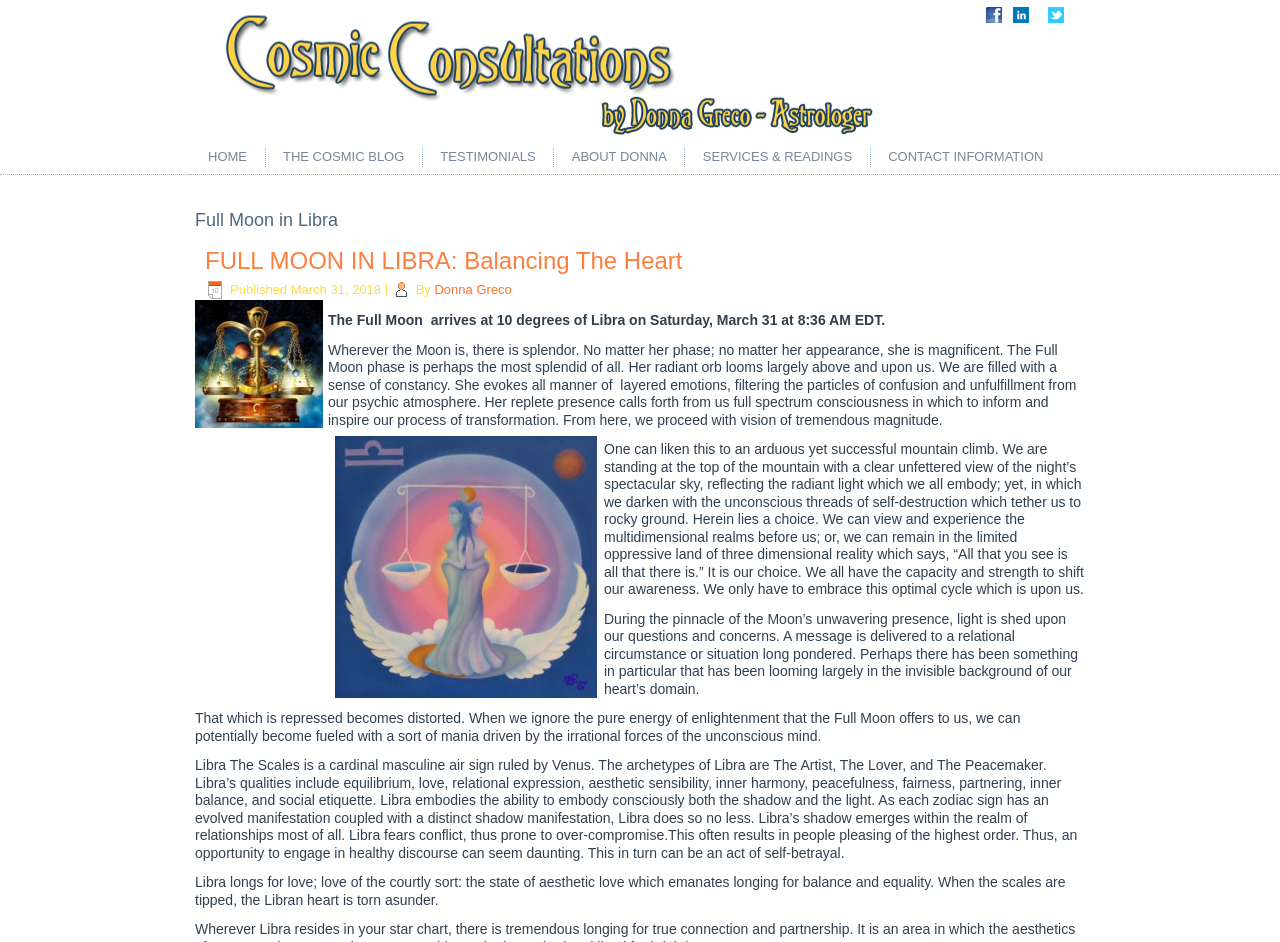Give a detailed account of the webpage, highlighting key information.

This webpage is about astrological readings and consultations by Donna Greco, a professional astrologer based in Pittsburgh. The page has a navigation menu at the top with links to different sections, including "HOME", "THE COSMIC BLOG", "TESTIMONIALS", "ABOUT DONNA", "SERVICES & READINGS", and "CONTACT INFORMATION".

Below the navigation menu, there is a main article section that takes up most of the page. The article is titled "Full Moon in Libra" and has a subtitle "Balancing The Heart". The article is written by Donna Greco and published on March 31, 2018, at 11:34 am. The article discusses the Full Moon phase and its significance in astrology, particularly in the context of relationships and personal growth.

The article is divided into several paragraphs, with a few links and an image scattered throughout. The image is placed above the first paragraph and appears to be a relevant illustration for the article. The links are mostly internal, pointing to other articles or sections on the website.

The text of the article is written in a poetic and introspective style, with the author using metaphors and allegories to describe the astrological concepts. The article discusses the themes of balance, harmony, and relationships, and how the Full Moon phase can bring these issues to the forefront.

There are three columns of links at the top-right corner of the page, each containing a few links to other sections or articles on the website. These links are arranged in a vertical layout, with the top link in each column being slightly larger than the others.

Overall, the webpage has a clean and organized layout, with a focus on presenting the article and its related content in a clear and readable manner.